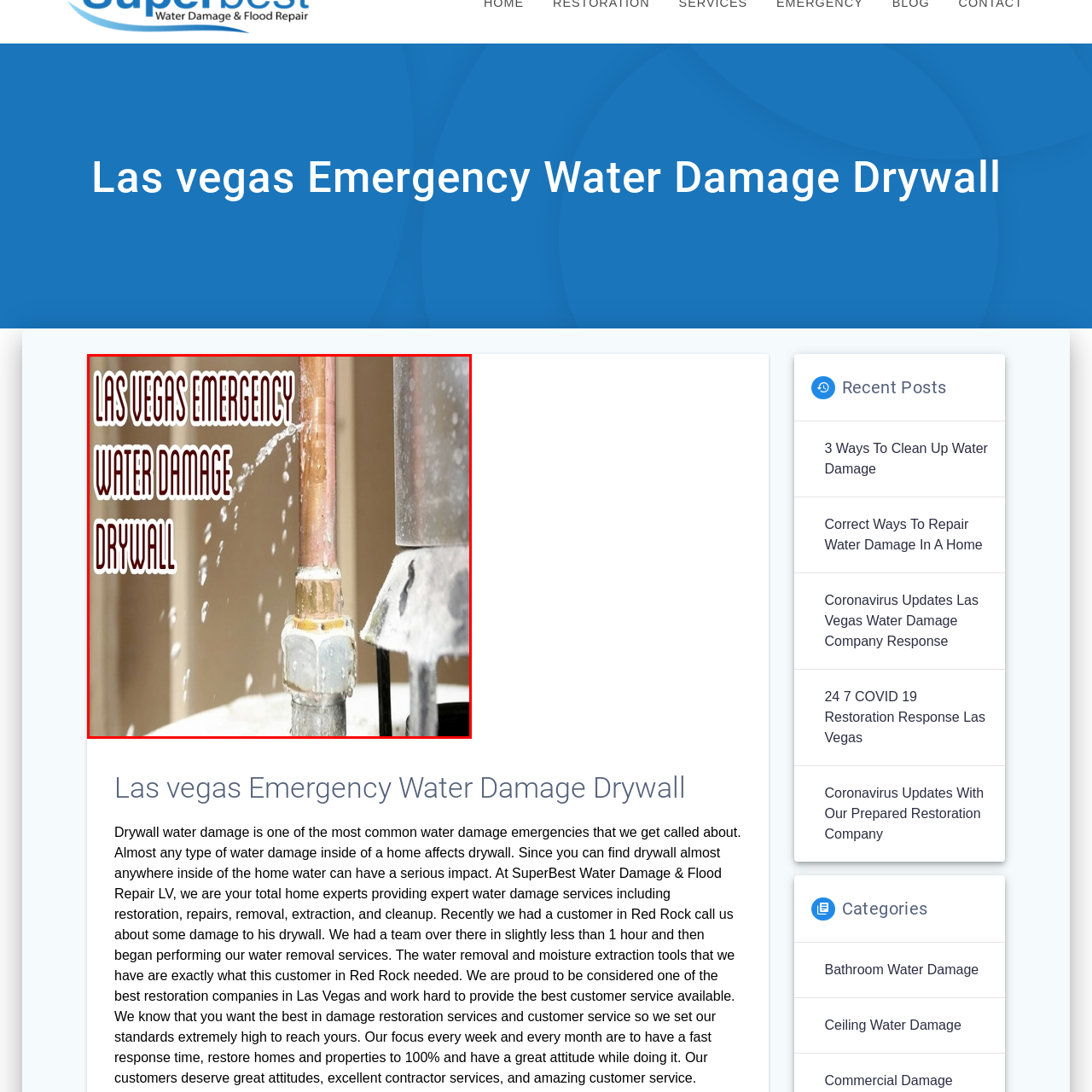Offer a complete and descriptive caption for the image marked by the red box.

The image prominently features a close-up of a plumbing pipe where water is visibly leaking, symbolizing a situation of emergency water damage. The copper pipe's metallic sheen contrasts against a background that appears unfinished, likely indicating a damaged drywall area in a home. Overlaid text boldly declares "LAS VEGAS EMERGENCY WATER DAMAGE DRYWALL," suggesting the urgent need for restoration services in the Las Vegas area. This image serves as a visual representation of the challenges posed by water damage, emphasizing the importance of prompt repair and maintenance.